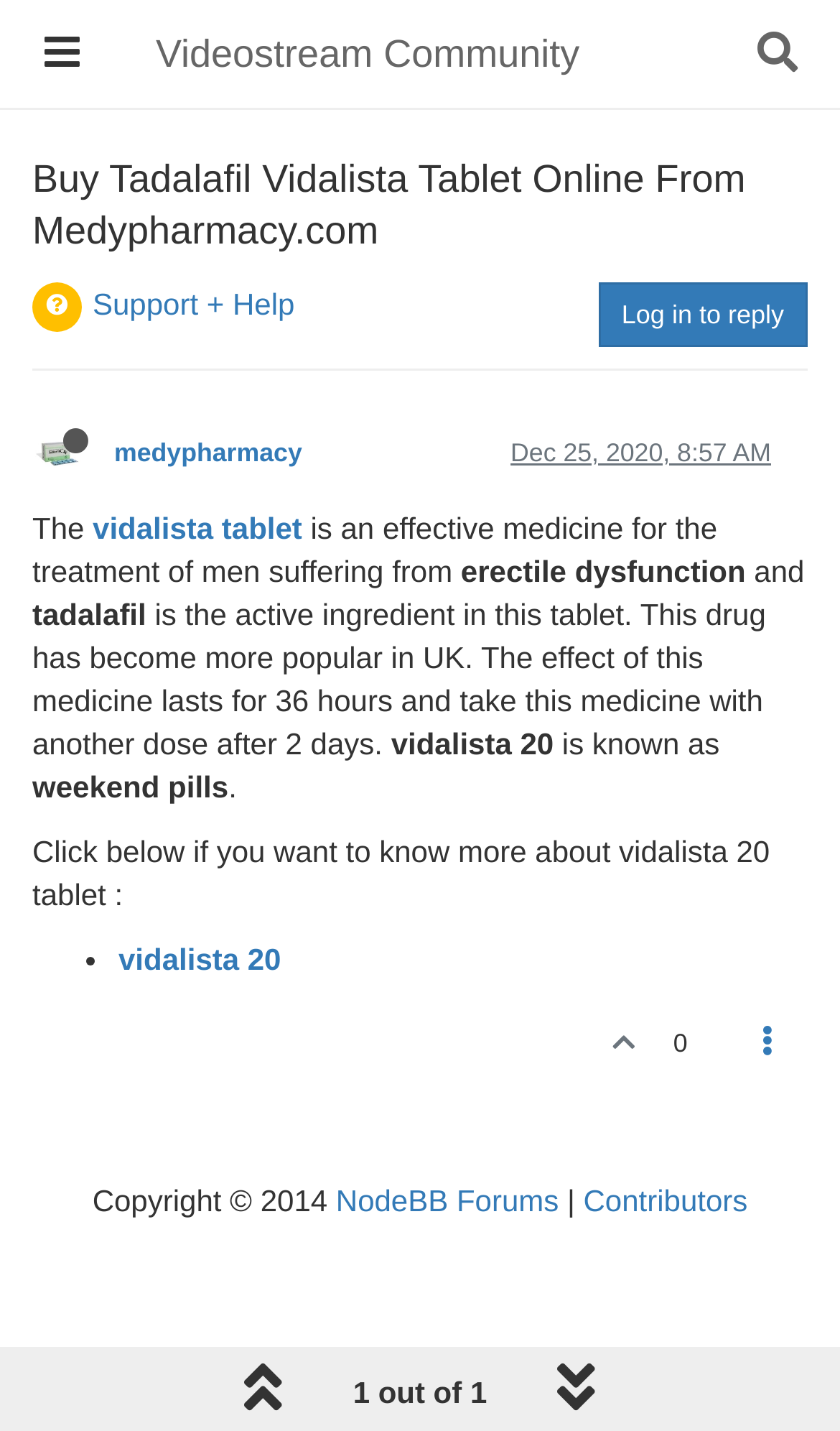What is the name of the community?
Please answer the question with a detailed response using the information from the screenshot.

I found the answer by looking at the heading element with the text 'Videostream Community' which is located at the top of the webpage, indicating that it is the name of the community.